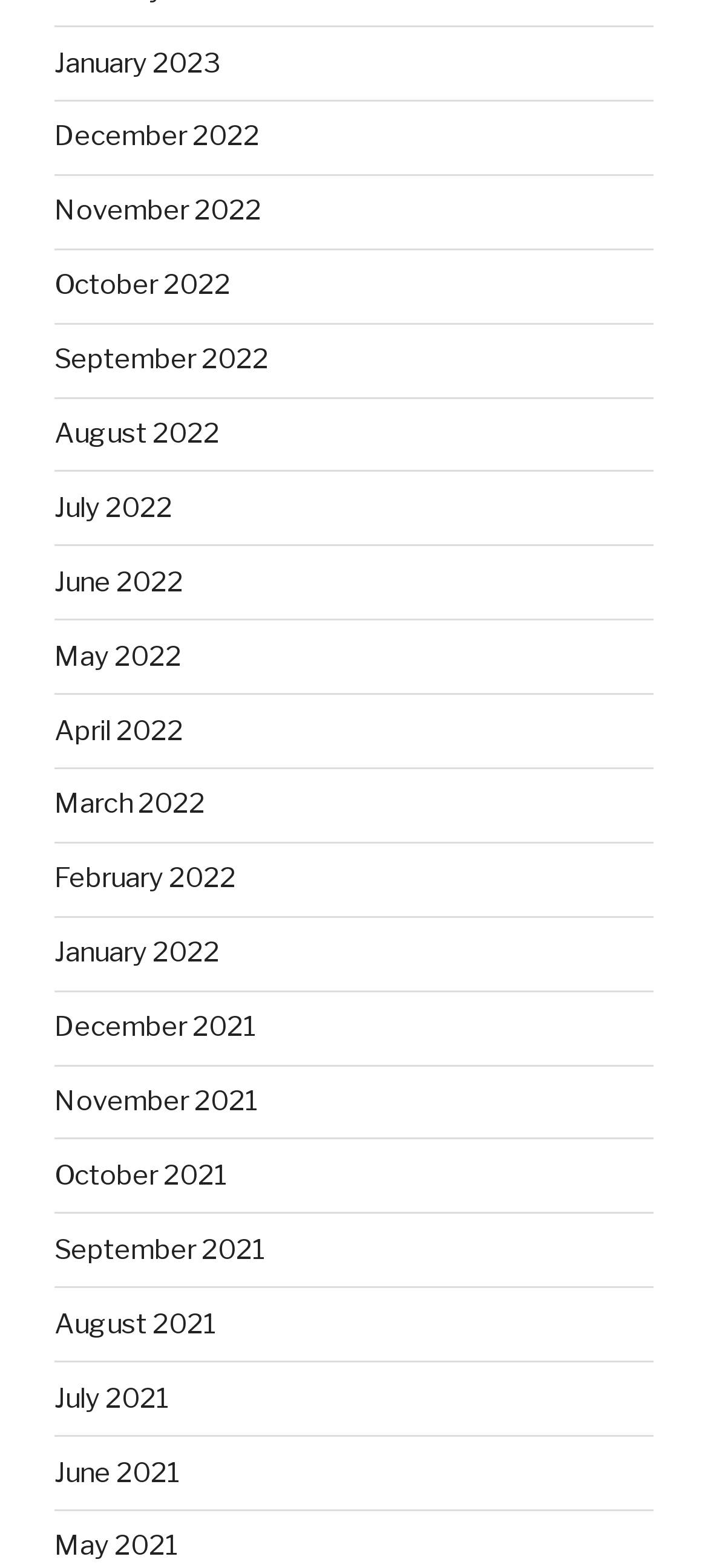Utilize the information from the image to answer the question in detail:
What is the latest month listed?

I looked at the list of links on the webpage and found that the latest month listed is January 2023, which is at the top of the list.